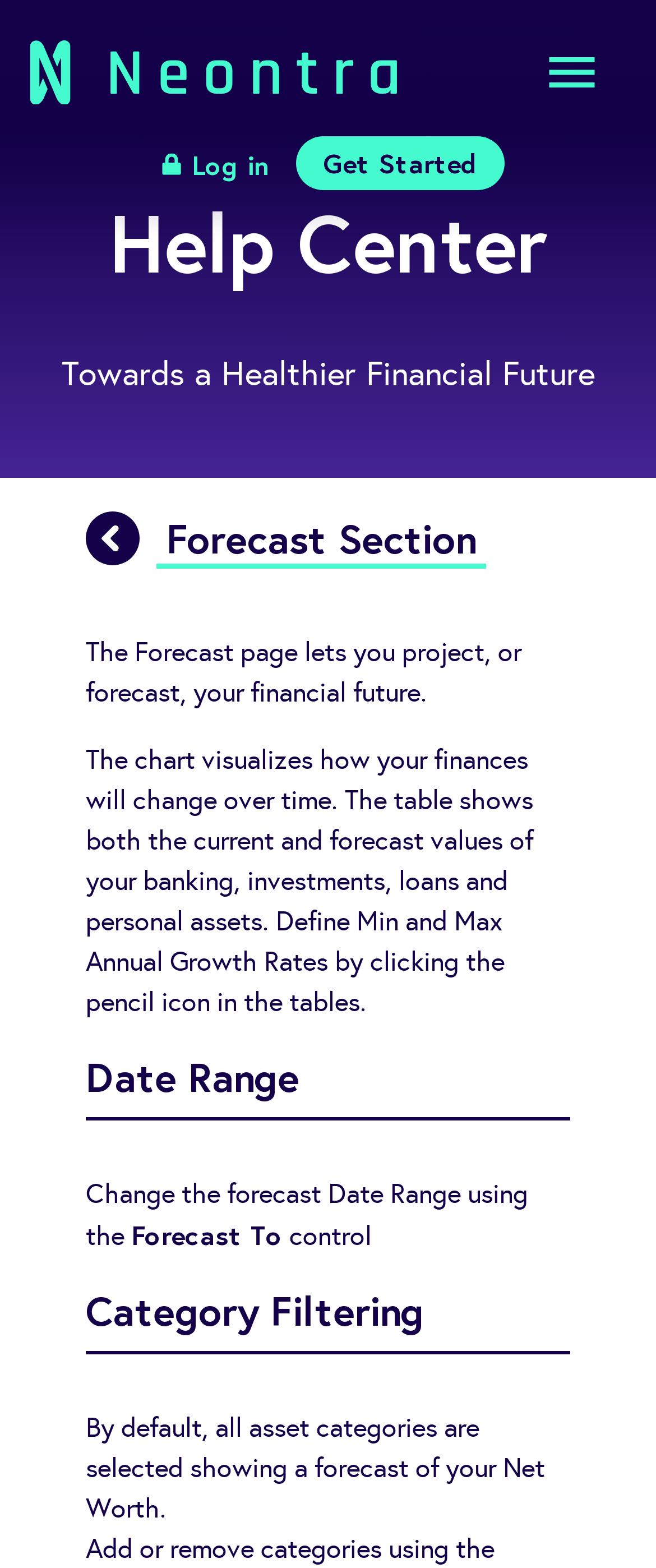Examine the screenshot and answer the question in as much detail as possible: What is the purpose of the Forecast page?

Based on the webpage, the Forecast page is used to project or forecast one's financial future, as stated in the StaticText element with the text 'The Forecast page lets you project, or forecast, your financial future.'